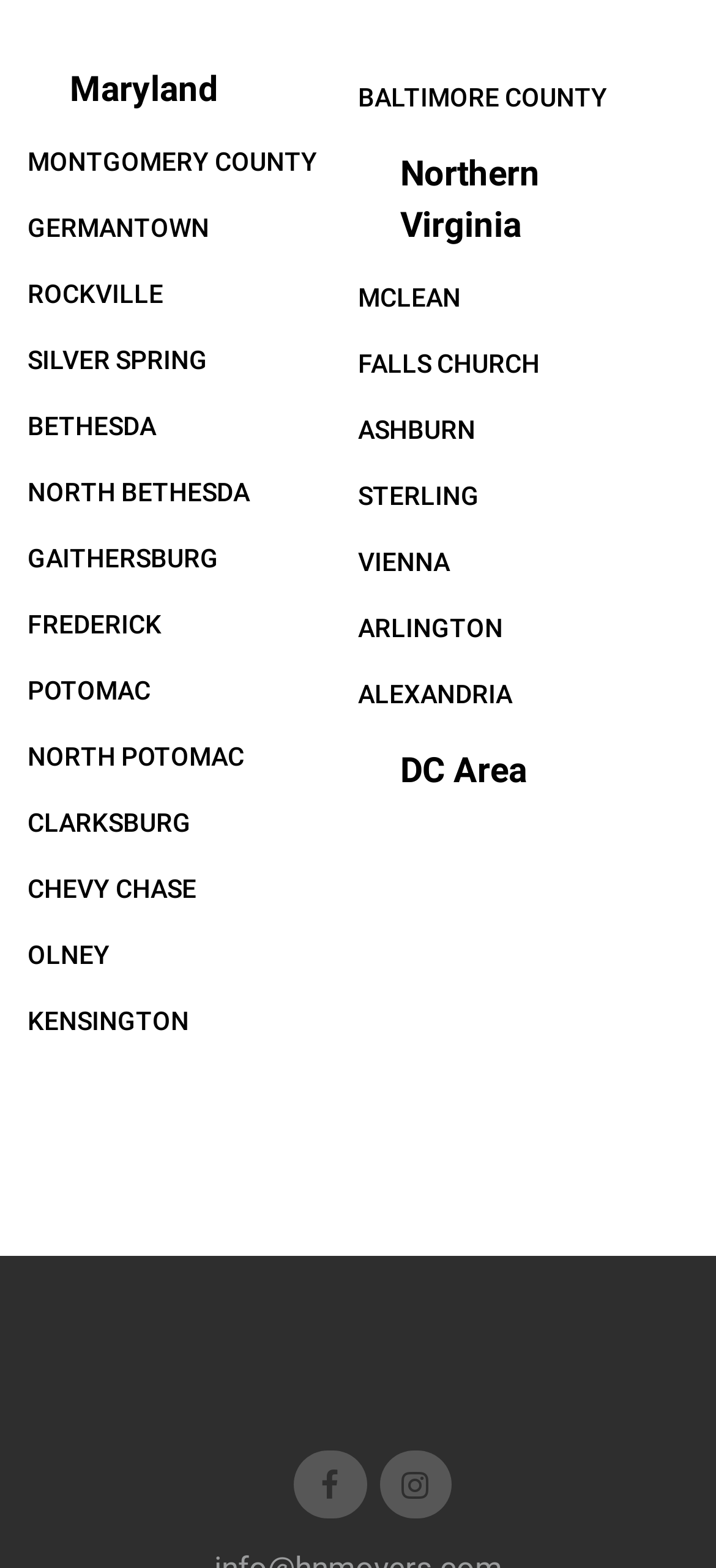Based on the image, please elaborate on the answer to the following question:
What is the last region listed under DC Area?

I looked at the links under the 'DC Area' heading and found that the last region listed is 'ALEXANDRIA'.